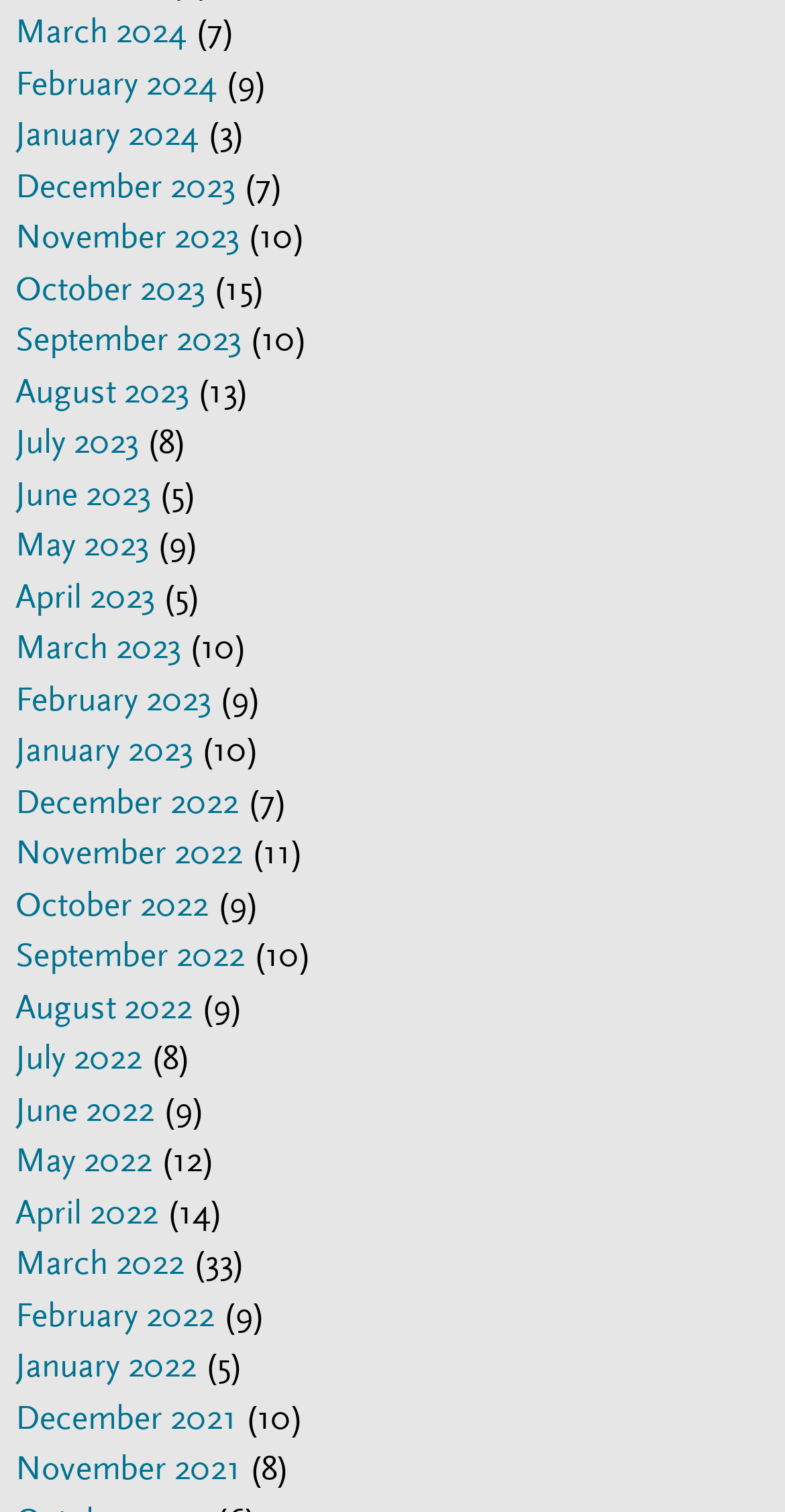Can you pinpoint the bounding box coordinates for the clickable element required for this instruction: "Access November 2023"? The coordinates should be four float numbers between 0 and 1, i.e., [left, top, right, bottom].

[0.02, 0.143, 0.305, 0.169]